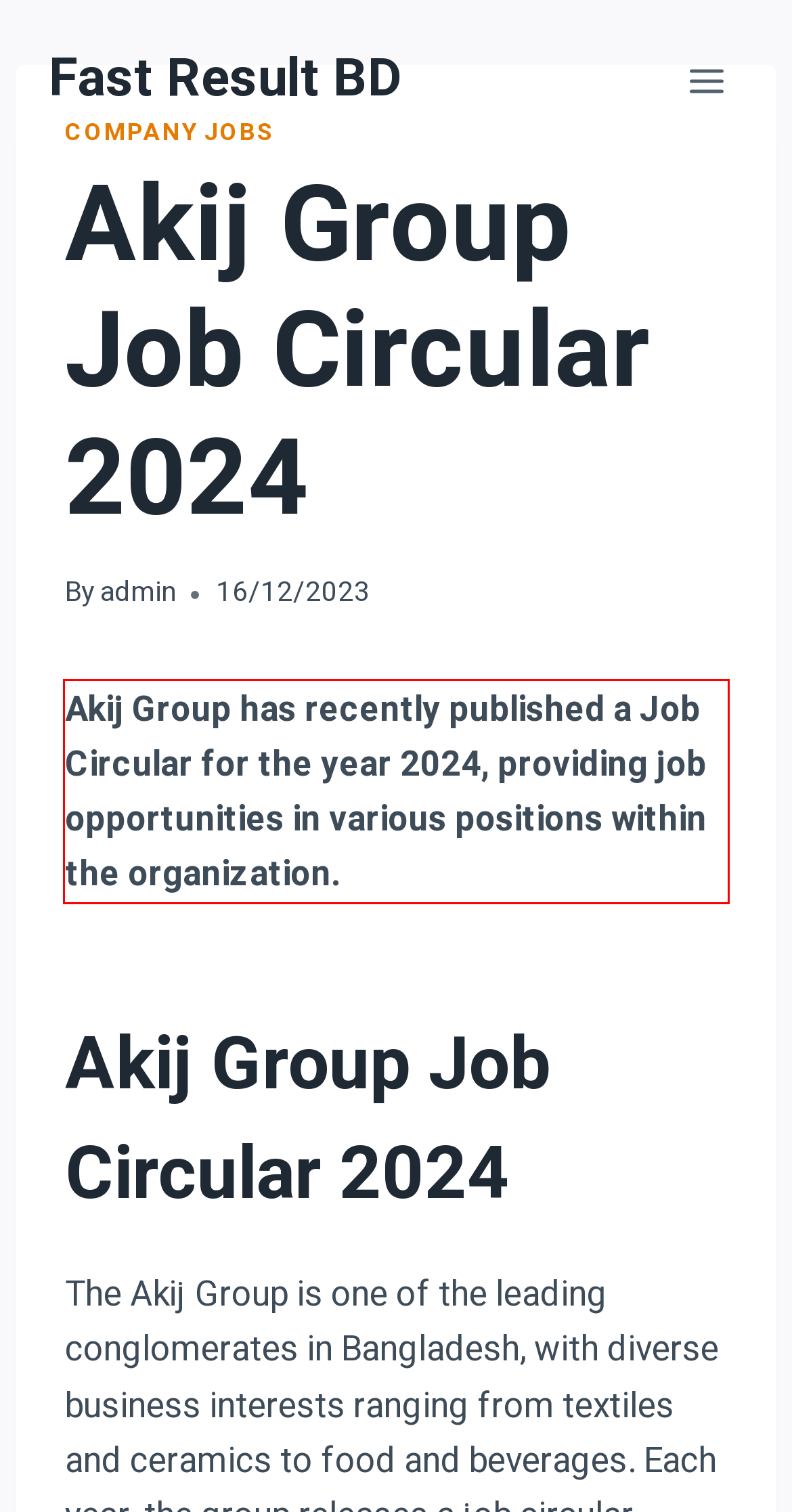Examine the screenshot of the webpage, locate the red bounding box, and perform OCR to extract the text contained within it.

Akij Group has recently published a Job Circular for the year 2024, providing job opportunities in various positions within the organization.